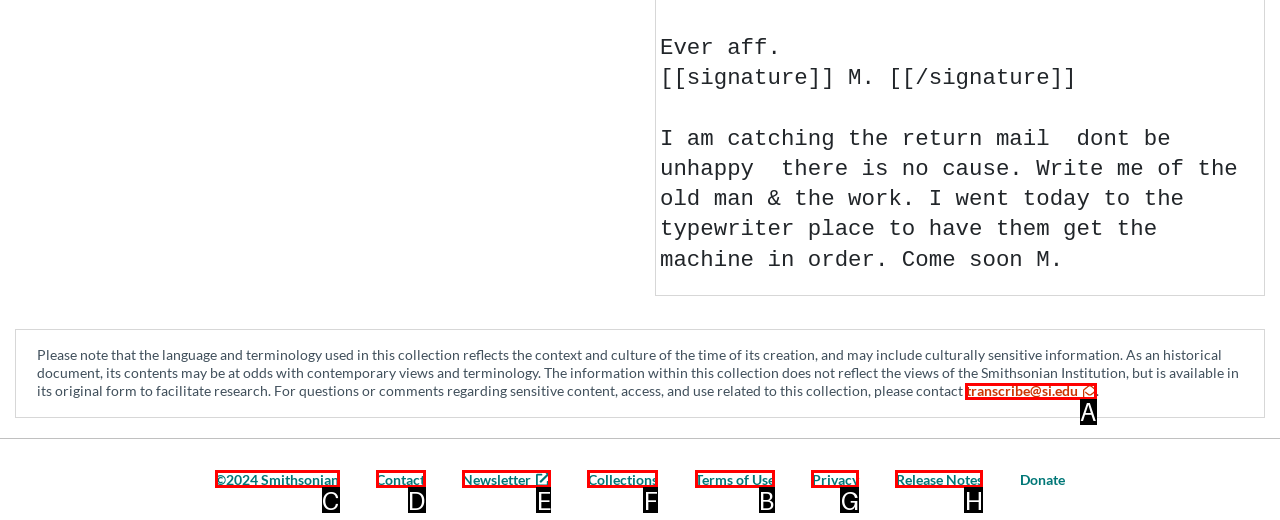Based on the choices marked in the screenshot, which letter represents the correct UI element to perform the task: view terms of use?

B